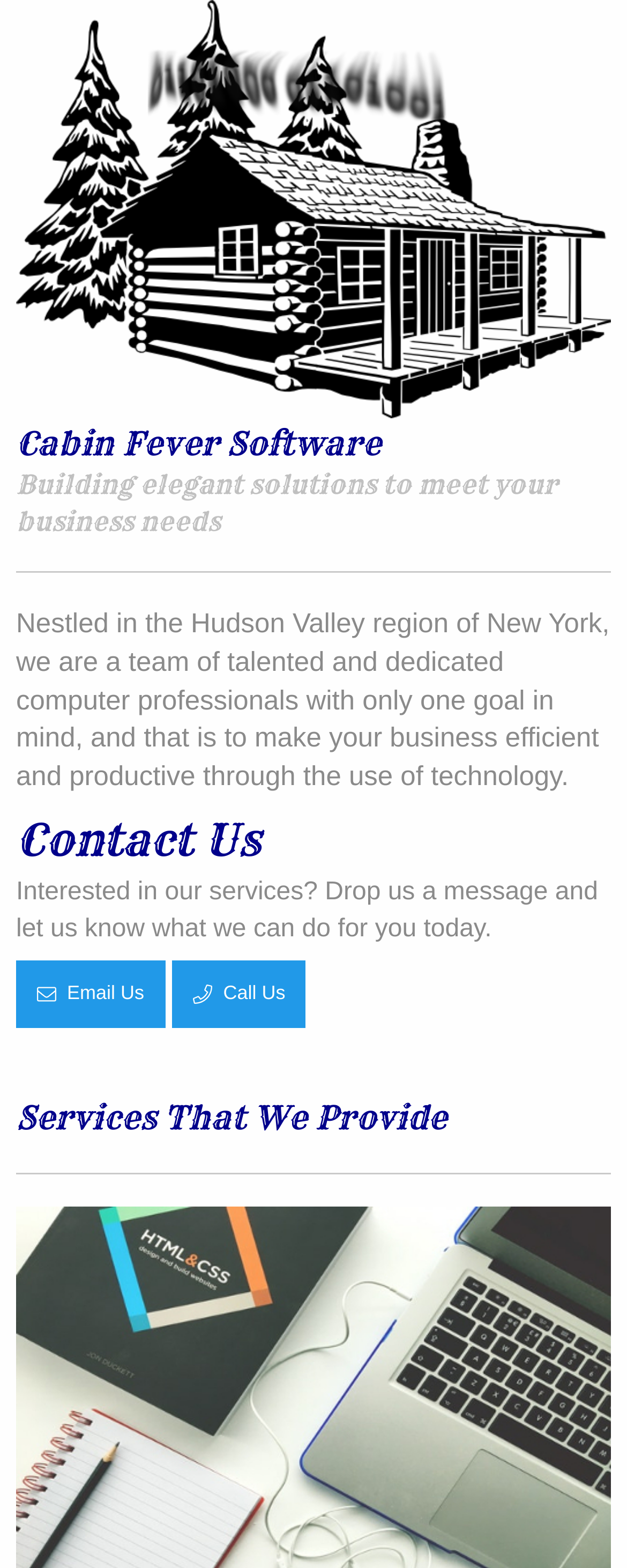Describe the webpage in detail, including text, images, and layout.

The webpage is about Cabin Fever Software, LLC, a company that provides technology solutions to businesses. At the top of the page, there is a large image that spans almost the entire width of the page. Below the image, there are two headings that introduce the company, with the first one being the company name and the second one describing their mission.

Underneath these headings, there is a horizontal separator that divides the page into sections. The next section contains a heading that describes the company's location and team, followed by a detailed paragraph that explains their goal of making businesses efficient and productive through technology.

Further down the page, there is a section dedicated to contacting the company. This section is headed by a "Contact Us" title, followed by a paragraph that invites visitors to reach out to the company. Below this paragraph, there are two links, "Email Us" and "Call Us", which are positioned side by side.

Finally, at the bottom of the page, there is another section that lists the services provided by the company, headed by a "Services That We Provide" title. This section is separated from the rest of the page by another horizontal separator.